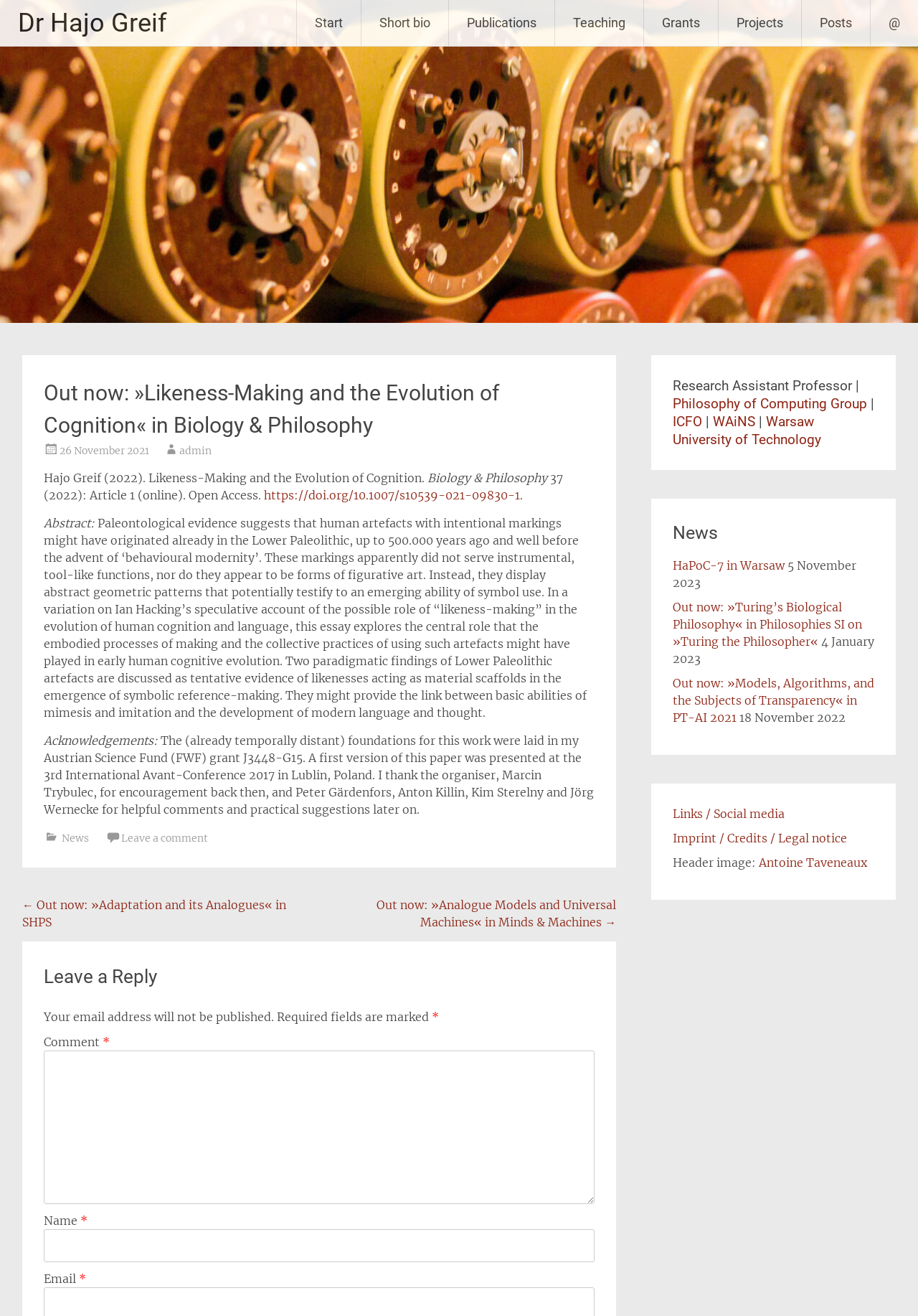Find the bounding box coordinates of the element's region that should be clicked in order to follow the given instruction: "Click on the 'News' link". The coordinates should consist of four float numbers between 0 and 1, i.e., [left, top, right, bottom].

[0.067, 0.632, 0.097, 0.642]